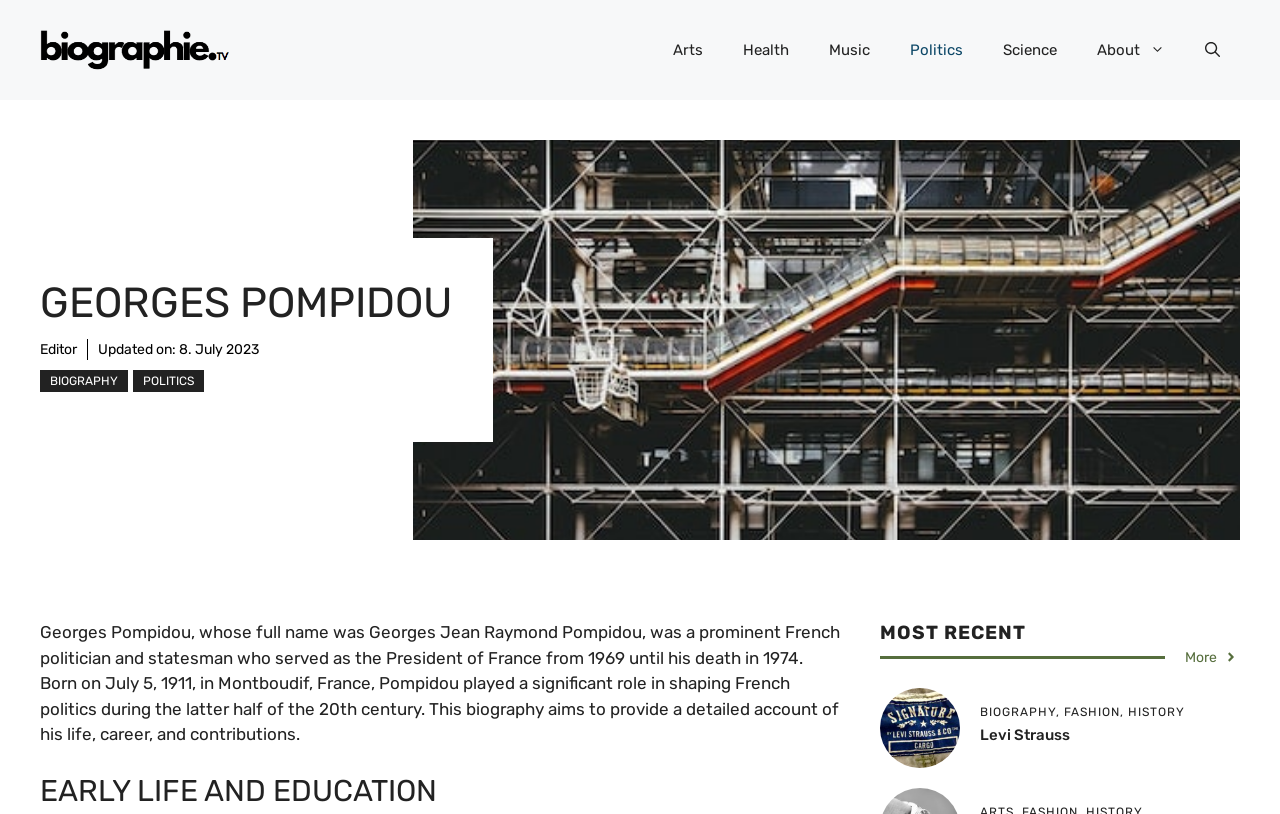What is the position of the image 'Pompidou'?
Analyze the image and provide a thorough answer to the question.

The image 'Pompidou' has a bounding box with coordinates [0.323, 0.172, 0.969, 0.663], which suggests that it is positioned on the right side of the webpage.